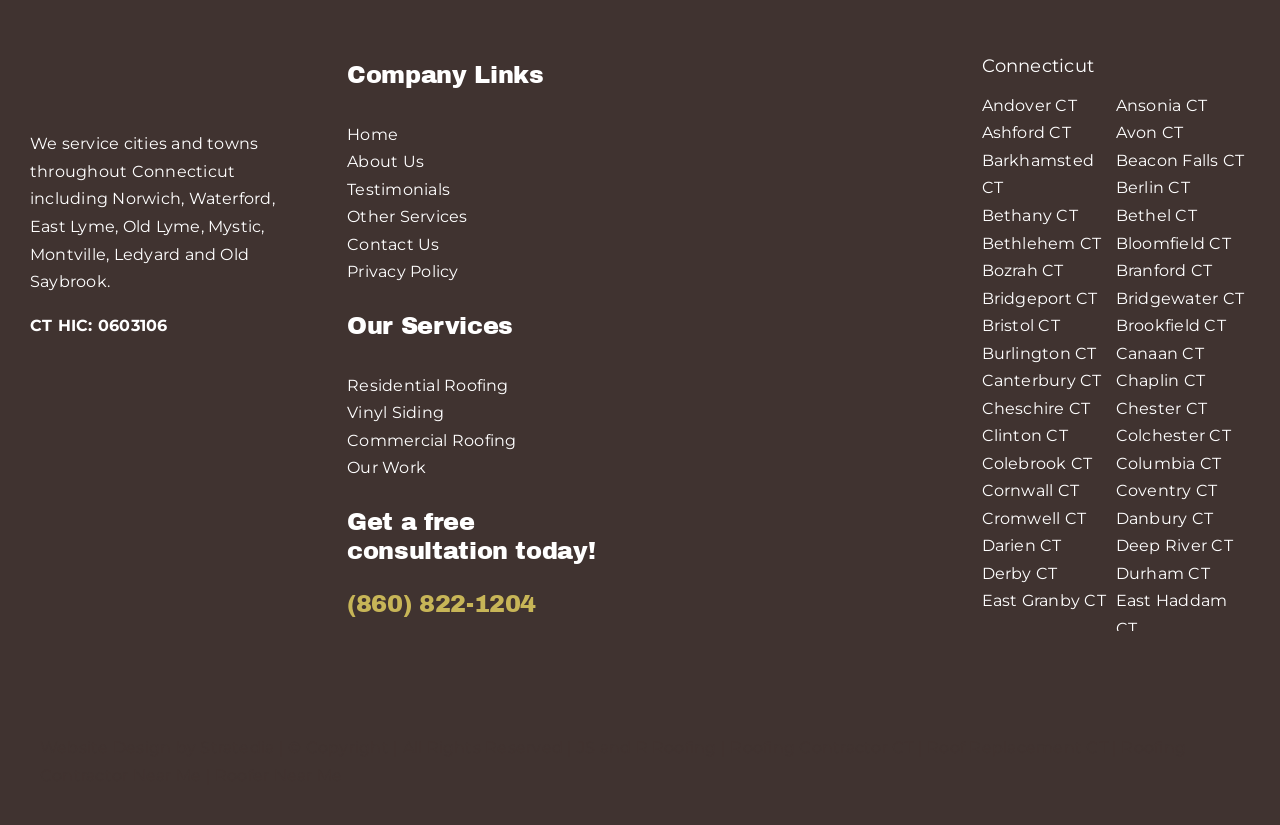What is the company's rating on BBB?
From the image, respond with a single word or phrase.

Not specified